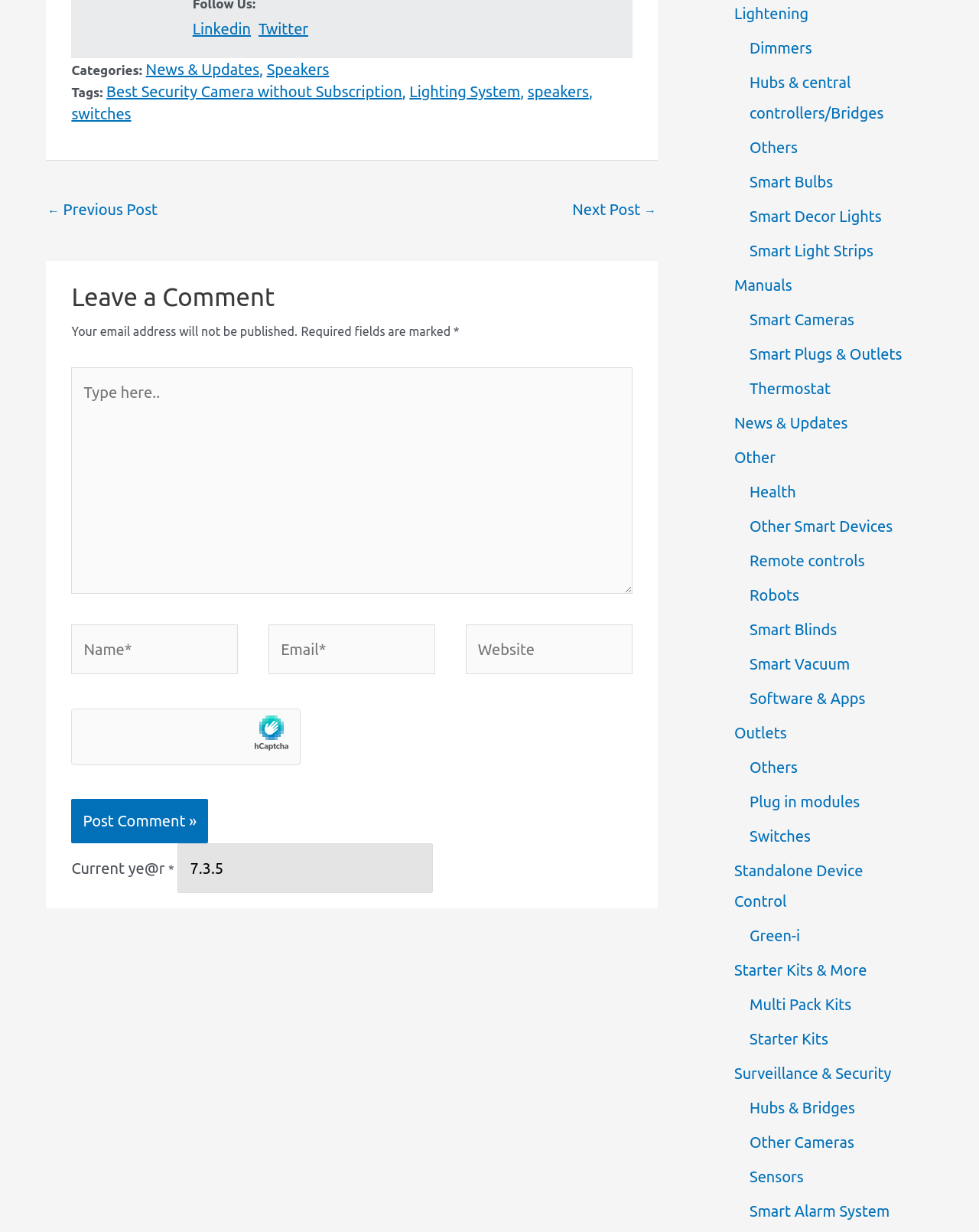What is the purpose of the 'Leave a Comment' section?
Refer to the image and provide a one-word or short phrase answer.

To leave a comment